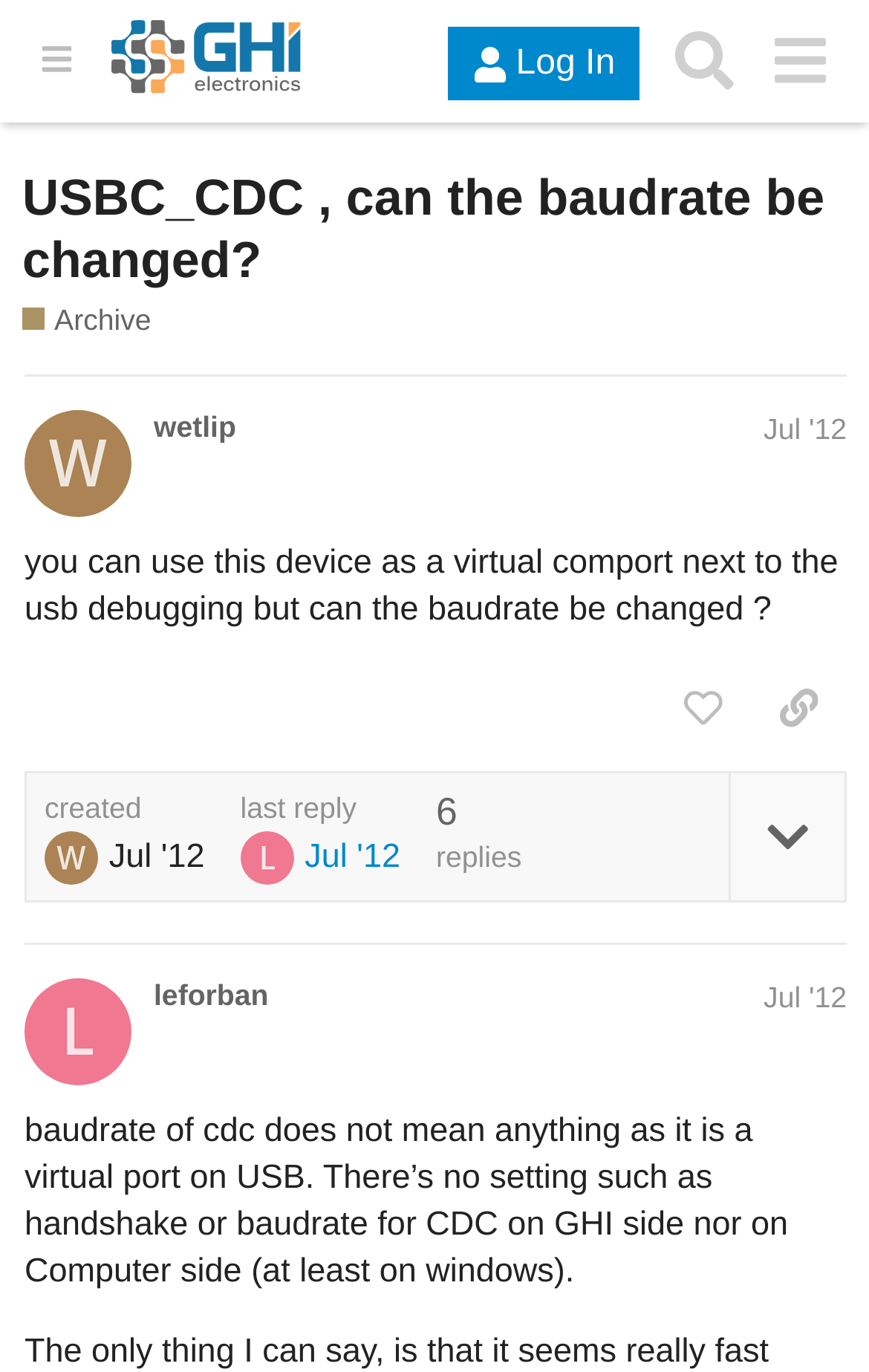What is the principal heading displayed on the webpage?

USBC_CDC , can the baudrate be changed?